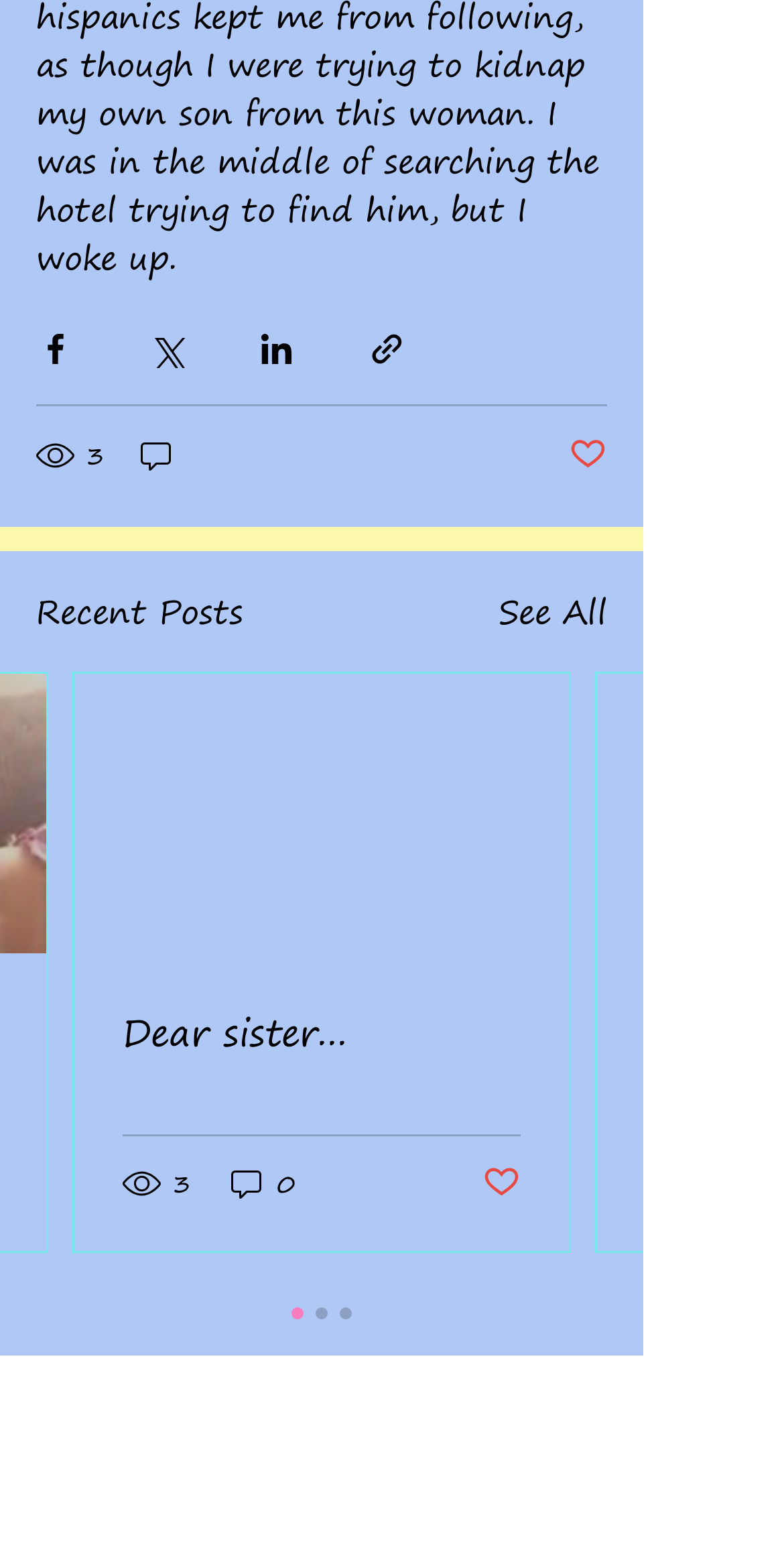Please identify the bounding box coordinates of the element's region that should be clicked to execute the following instruction: "View recent posts". The bounding box coordinates must be four float numbers between 0 and 1, i.e., [left, top, right, bottom].

[0.046, 0.378, 0.31, 0.409]